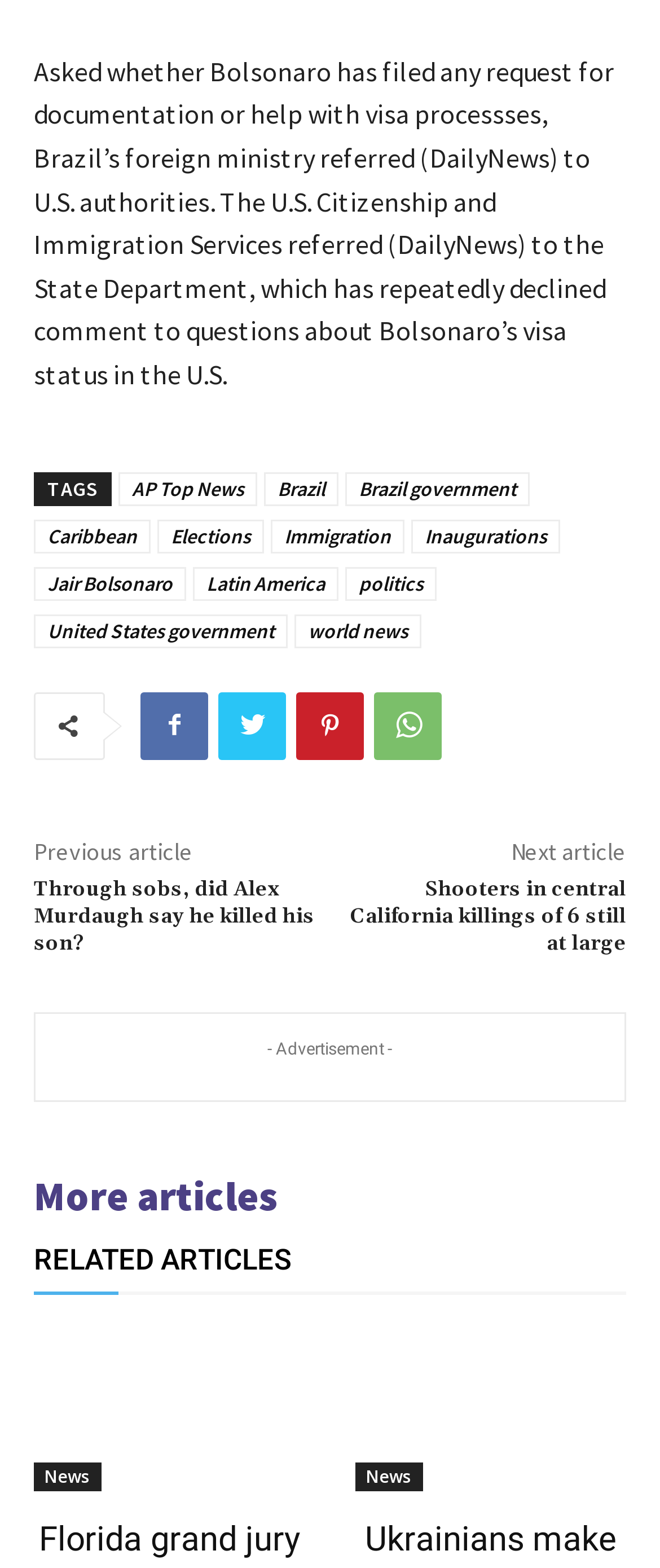What is the topic of the article?
Refer to the image and provide a one-word or short phrase answer.

Bolsonaro's visa status